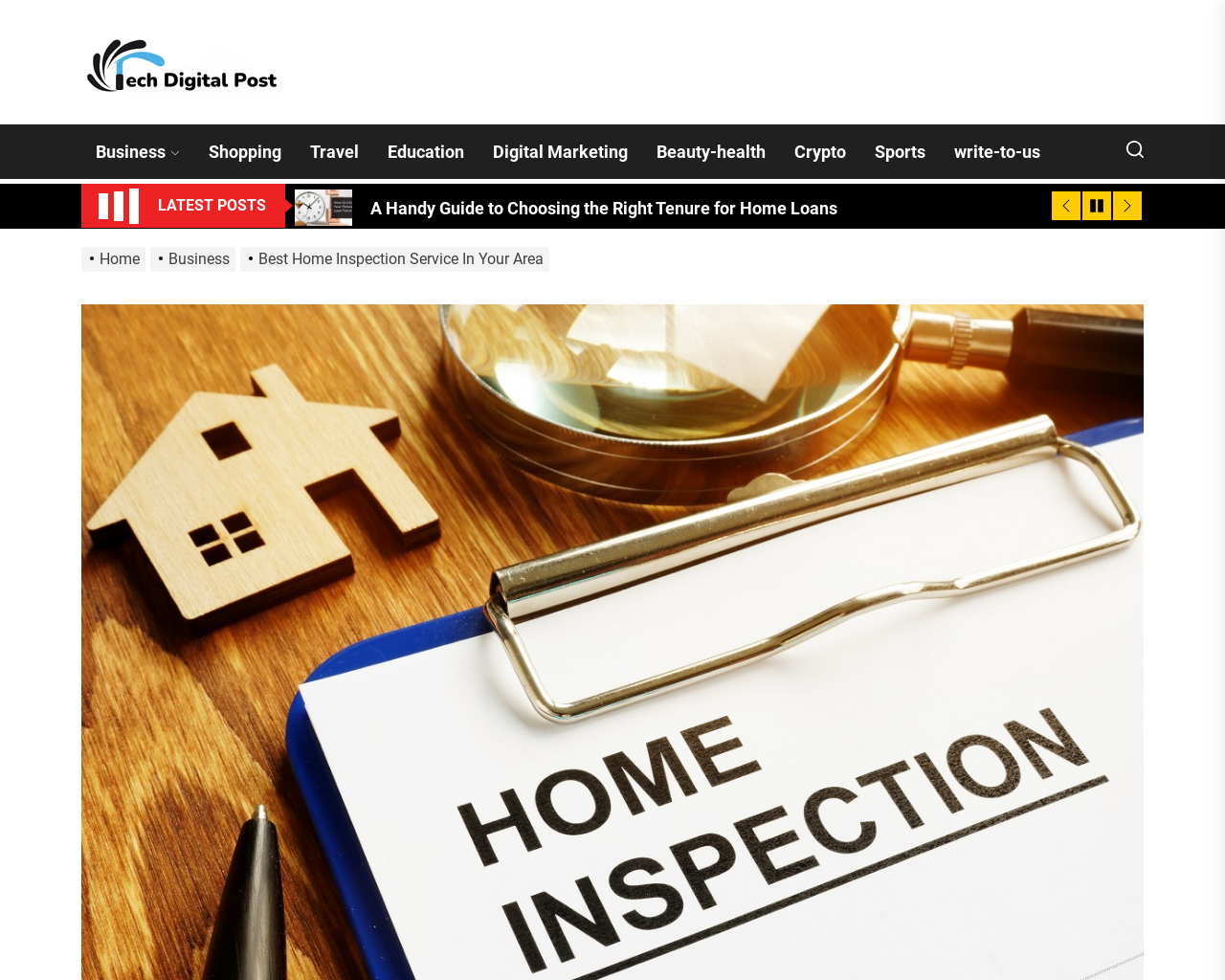Determine the bounding box coordinates of the section I need to click to execute the following instruction: "Search for something". Provide the coordinates as four float numbers between 0 and 1, i.e., [left, top, right, bottom].

None